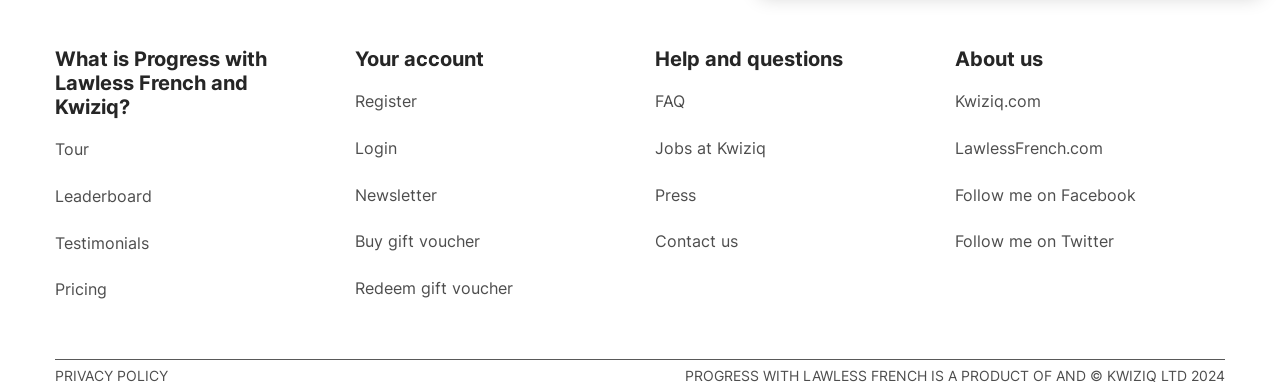How many social media links are there on the webpage?
Answer the question with detailed information derived from the image.

I counted the number of social media links on the webpage, which are 'Follow me on Facebook' and 'Follow me on Twitter', totaling 2 links.